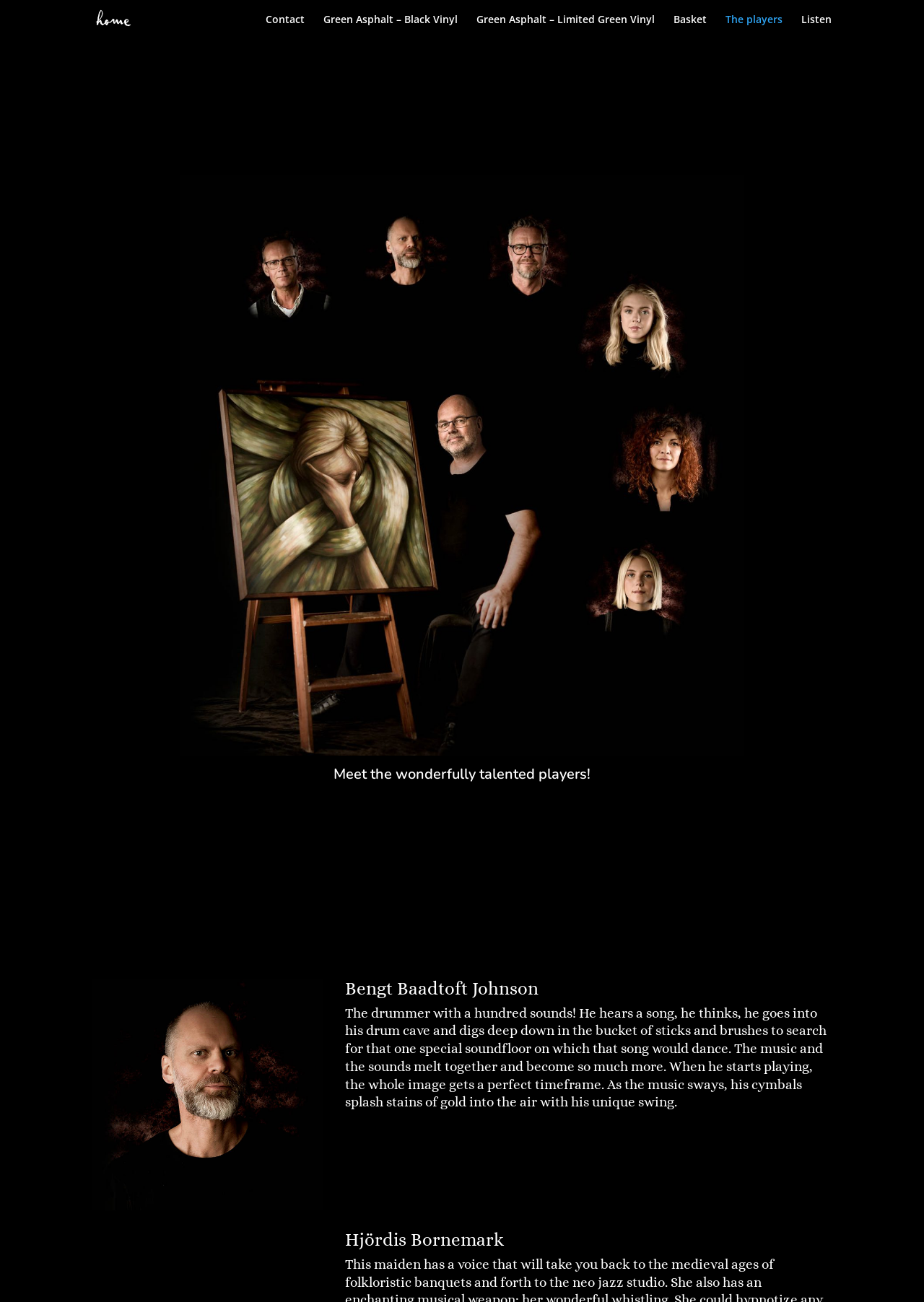What is the name of the second player?
Based on the image, give a one-word or short phrase answer.

Hjördis Bornemark